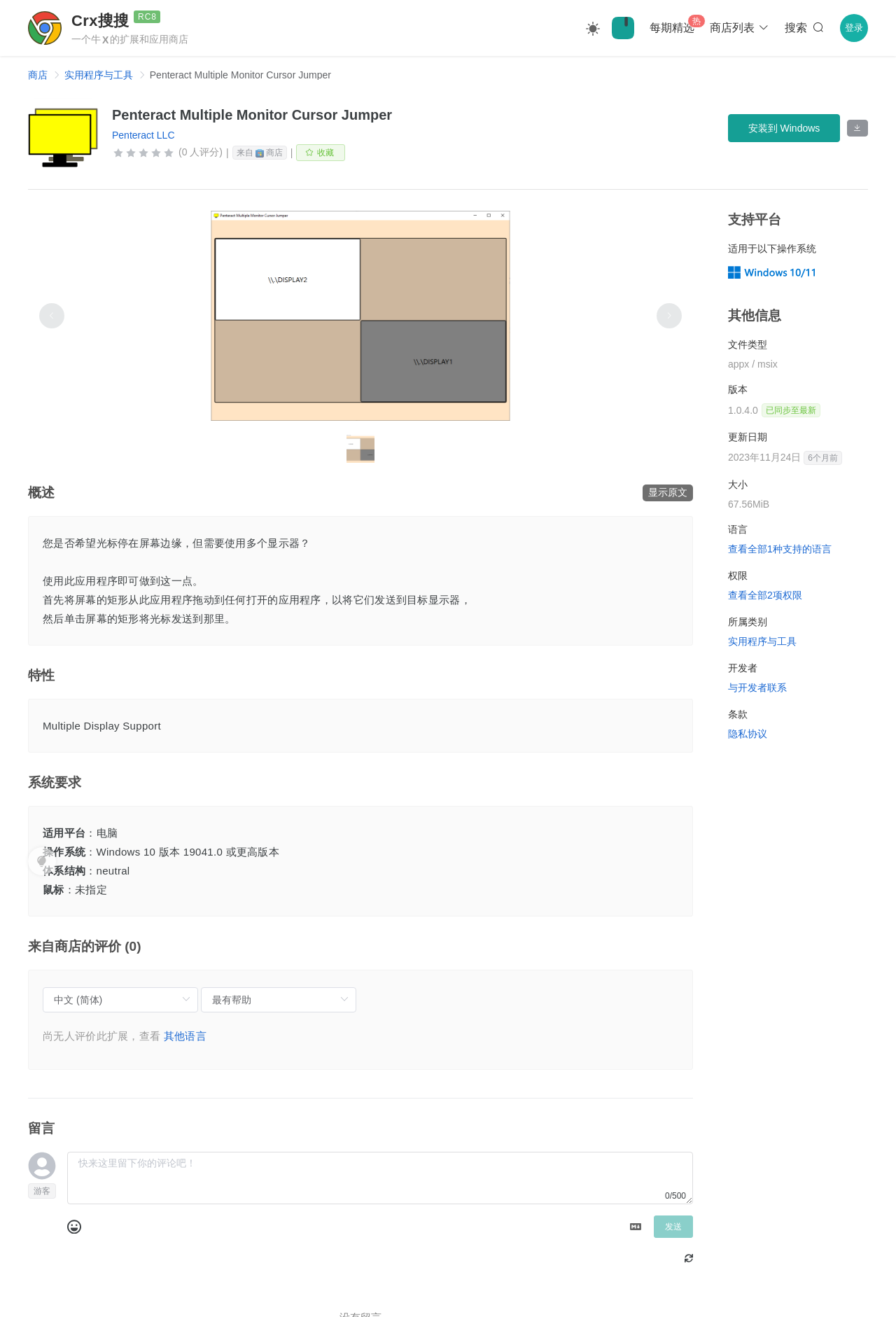How many people have reviewed this application?
Please ensure your answer is as detailed and informative as possible.

I found the answer by looking at the review section of the webpage, which says '来自商店的评价 (0)'. This indicates that 0 people have reviewed this application.